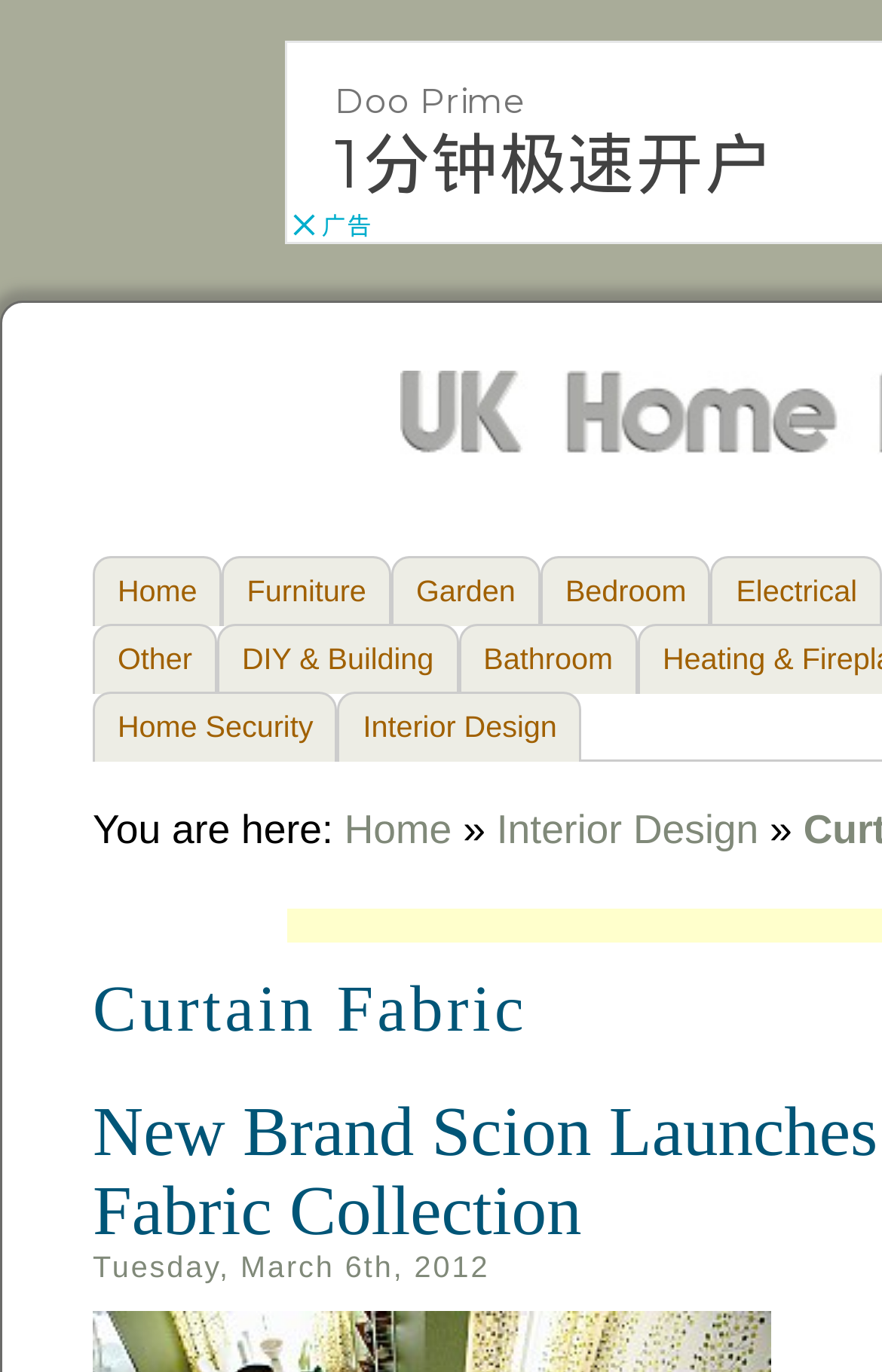Please identify the bounding box coordinates of the element's region that should be clicked to execute the following instruction: "go to home page". The bounding box coordinates must be four float numbers between 0 and 1, i.e., [left, top, right, bottom].

[0.105, 0.405, 0.252, 0.456]